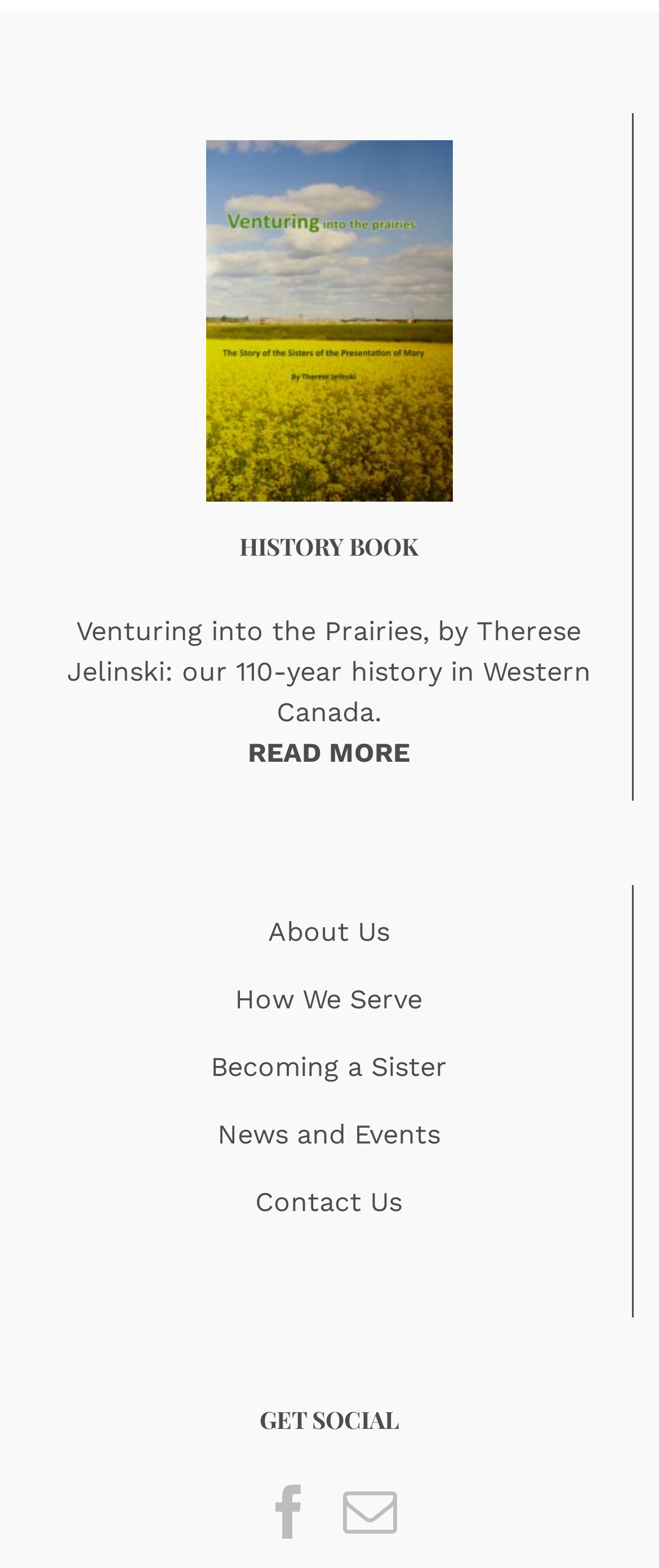Bounding box coordinates should be provided in the format (top-left x, top-left y, bottom-right x, bottom-right y) with all values between 0 and 1. Identify the bounding box for this UI element: Contact Us

[0.387, 0.757, 0.61, 0.777]